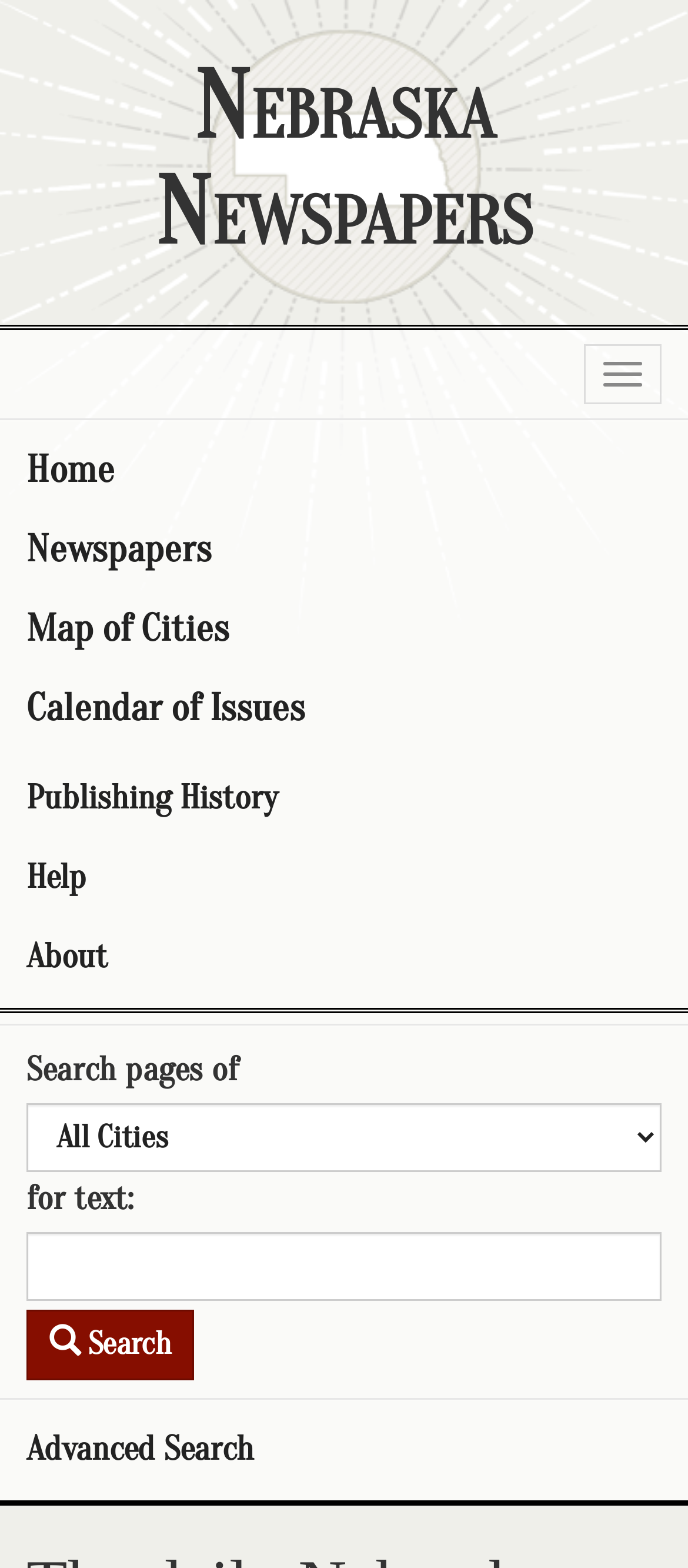What is the purpose of the 'Toggle navigation' button?
Based on the screenshot, provide your answer in one word or phrase.

To expand or collapse navigation